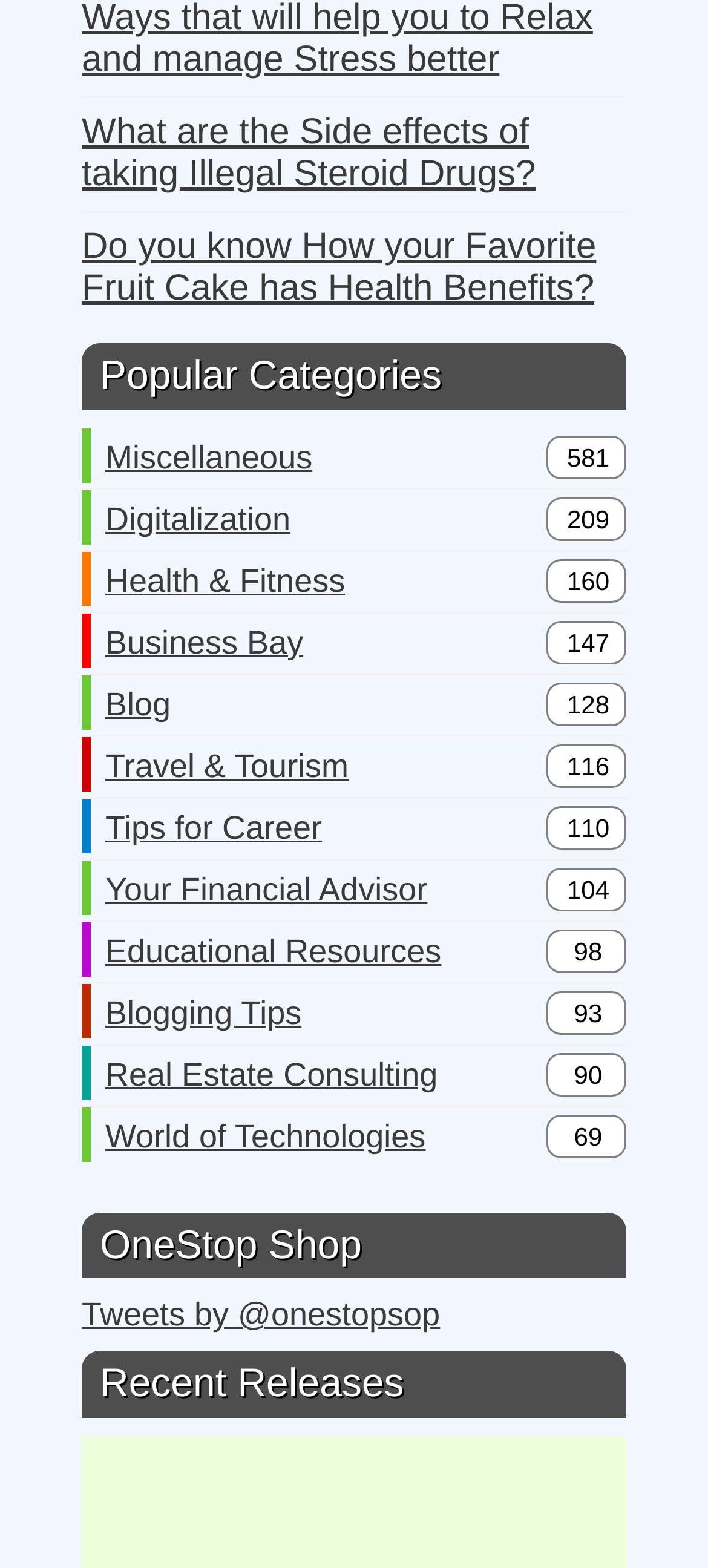How many categories are listed under Popular Categories?
Based on the image, answer the question with as much detail as possible.

I counted the number of links under the 'Popular Categories' heading, which are 'Miscellaneous', '581', 'Digitalization', '209', 'Health & Fitness', '160', 'Business Bay', '147', 'Blog', '128', 'Travel & Tourism', '116', 'Tips for Career', and '110'. There are 14 links in total.